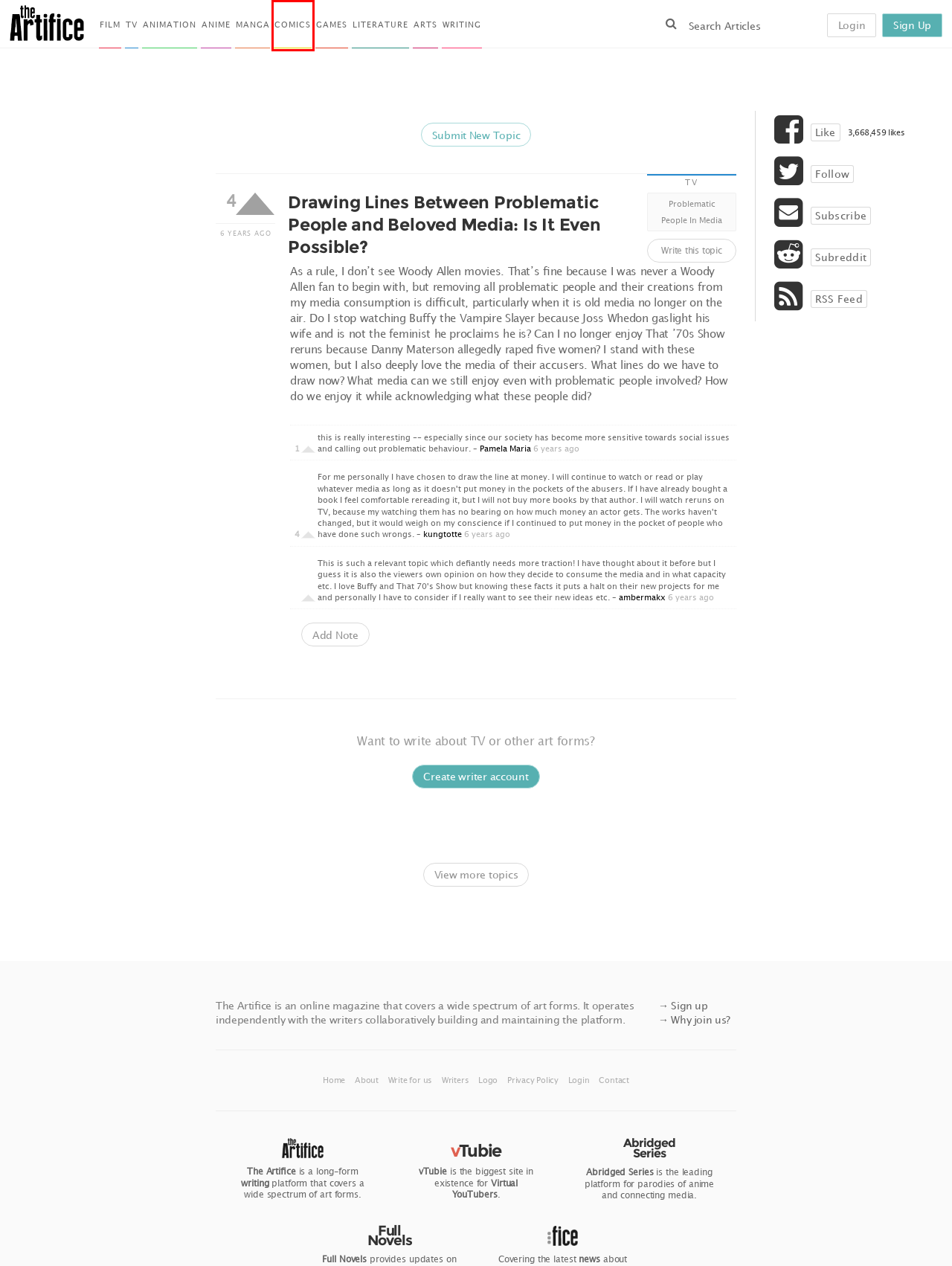You see a screenshot of a webpage with a red bounding box surrounding an element. Pick the webpage description that most accurately represents the new webpage after interacting with the element in the red bounding box. The options are:
A. animation | The Artifice
B. vTubie: Home of Virtual YouTubers (VTubers)
C. SHIMONETA | The Artifice
D. Privacy Policy | The Artifice
E. Full Novels — Asian Novel Translations
F. writing | The Artifice
G. Comics 2016: A Year In Review | The Artifice
H. Write for The Artifice | The Artifice

G